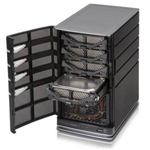What is the purpose of the compartments in the server?
Please analyze the image and answer the question with as much detail as possible.

The left side of the unit features a robust door, showcasing organized drive slots, indicating high capacity for data management, suggesting that the compartments are designed for storing and managing data.